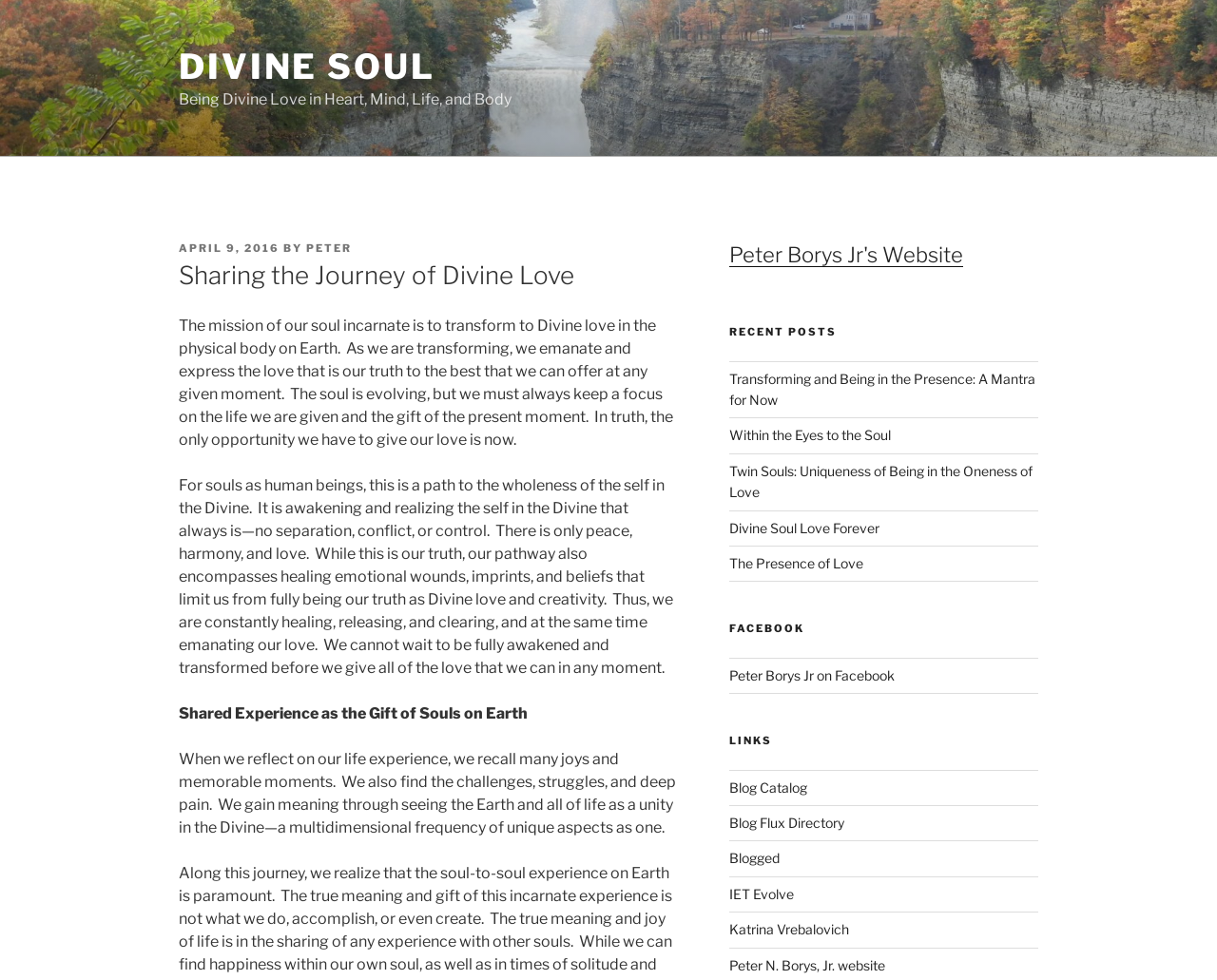Locate the bounding box coordinates of the item that should be clicked to fulfill the instruction: "Read the recent post 'Transforming and Being in the Presence: A Mantra for Now'".

[0.599, 0.378, 0.85, 0.416]